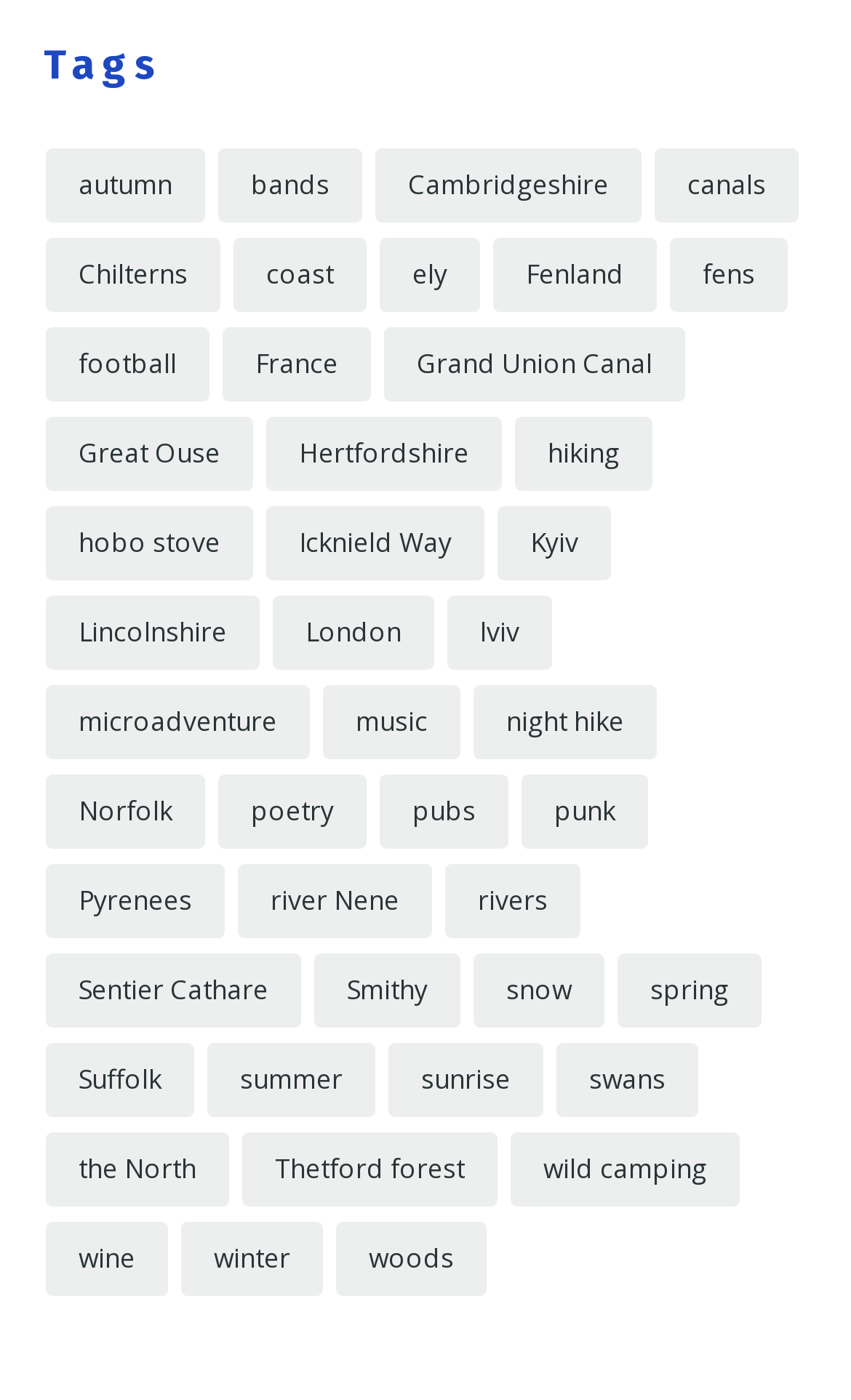How many categories are related to geographic locations?
Give a one-word or short phrase answer based on the image.

14